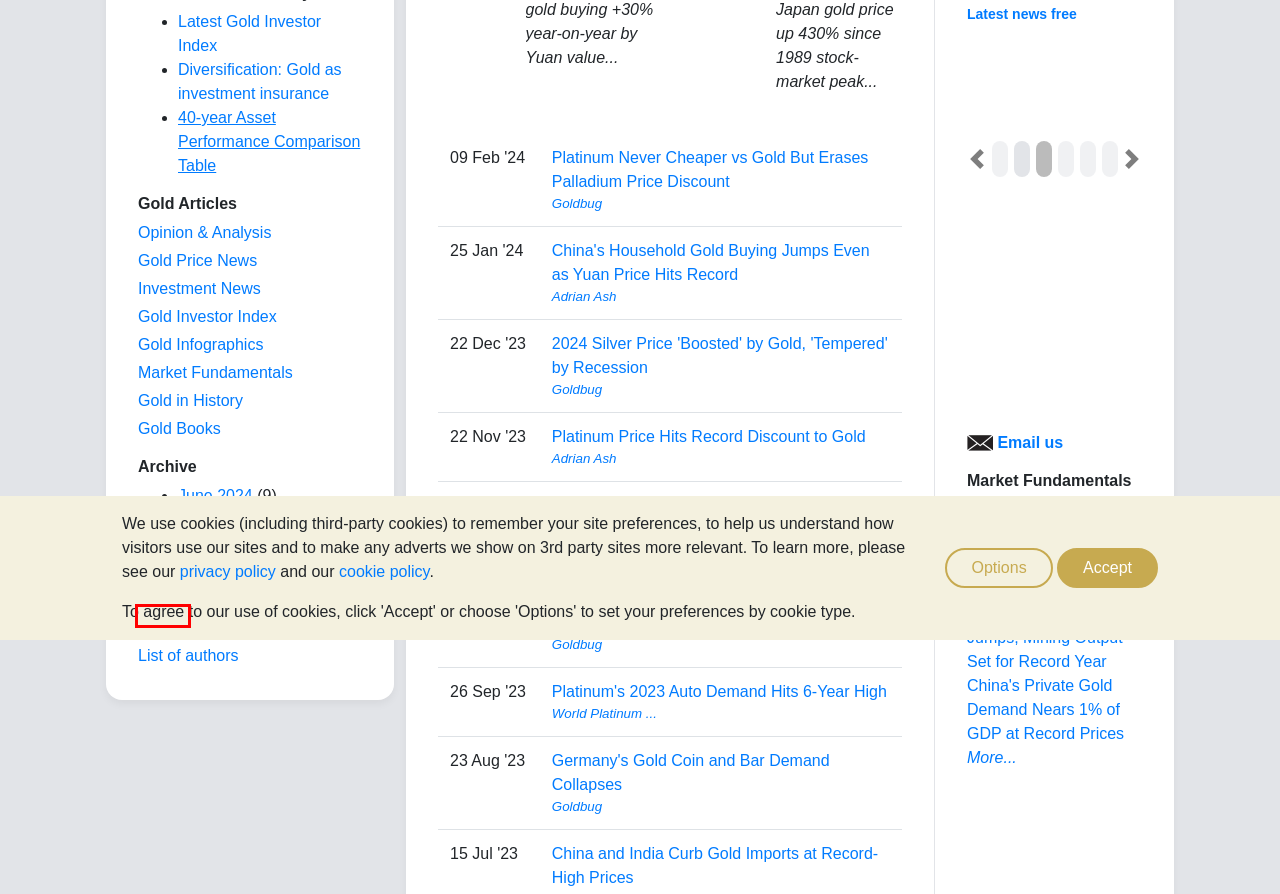You have a screenshot of a webpage with a red bounding box around an element. Identify the webpage description that best fits the new page that appears after clicking the selected element in the red bounding box. Here are the candidates:
A. Live Gold Spot Price Chart | BullionVault
B. Western Gold Investing Sentiment Hits 11-Month High | Gold News
C. Archive | Gold News
D. Monthly archive, March 2024 | Gold News
E. News | Gold News
F. Gold Price News | Gold News
G. China's Household Gold Buying Jumps Even as Yuan Price Hits Record | Gold News
H. History | Gold News

C